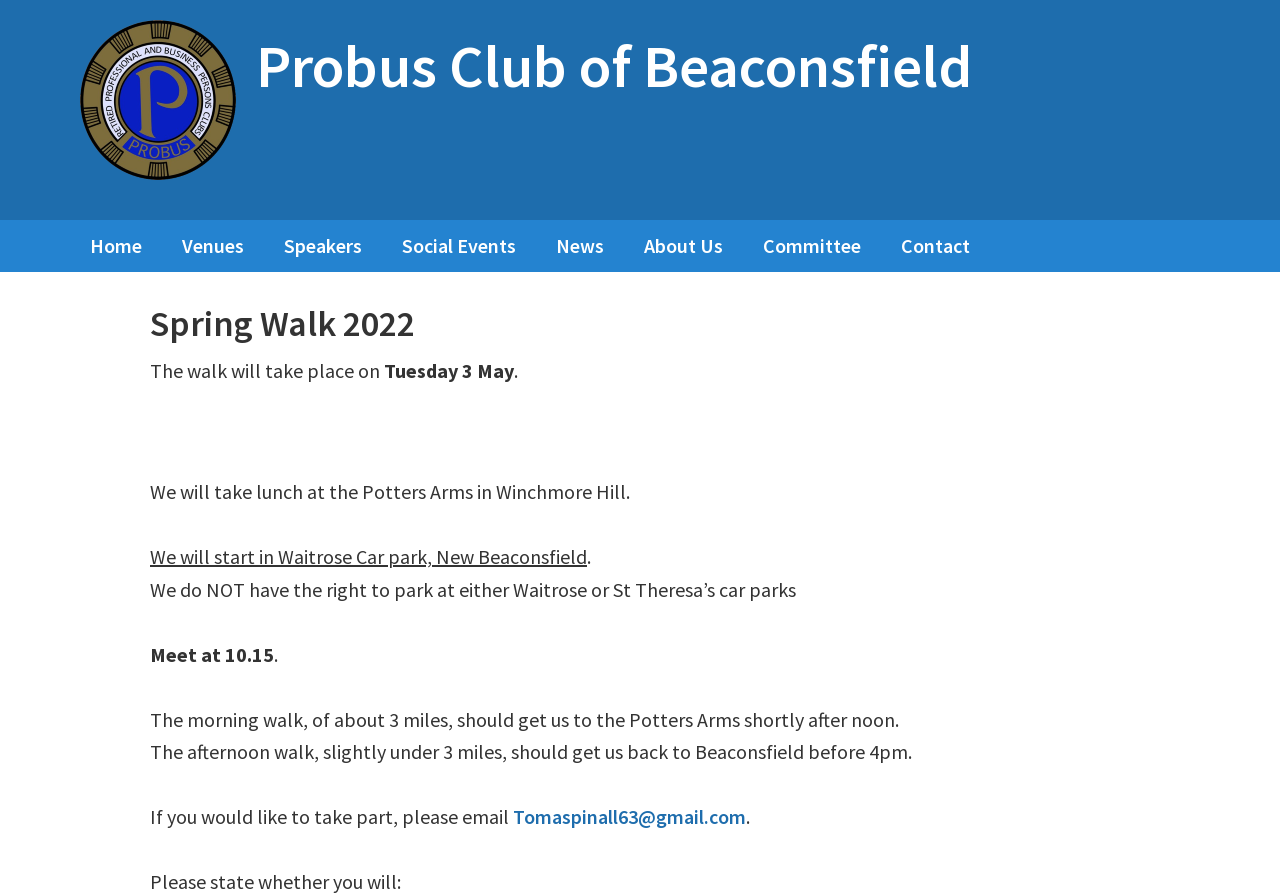Find the main header of the webpage and produce its text content.

Spring Walk 2022